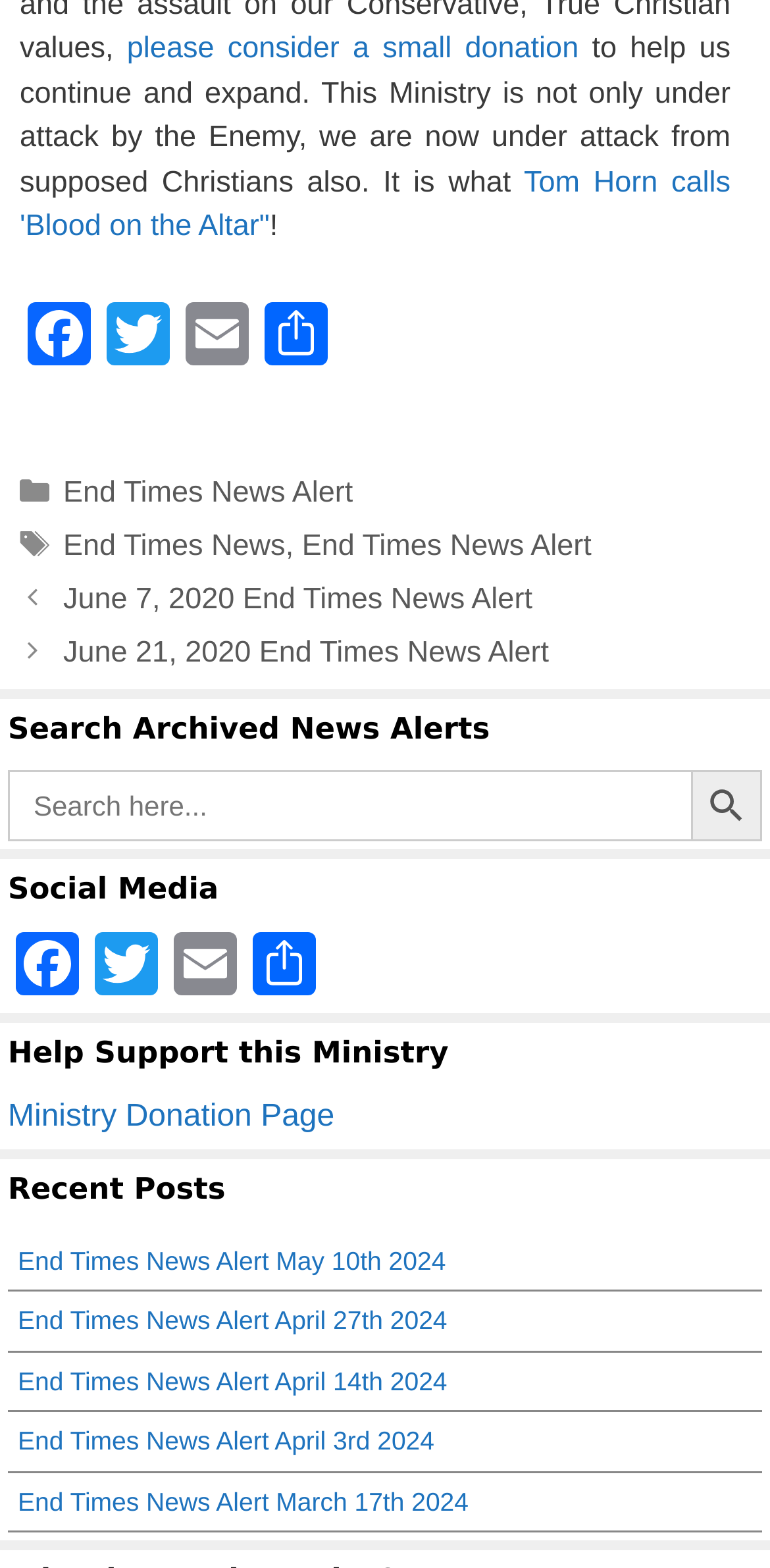How many social media links are there?
Answer the question with a detailed and thorough explanation.

I counted the number of social media links in the webpage, which are Facebook, Twitter, Email, and Share, and found that there are 4 social media links.